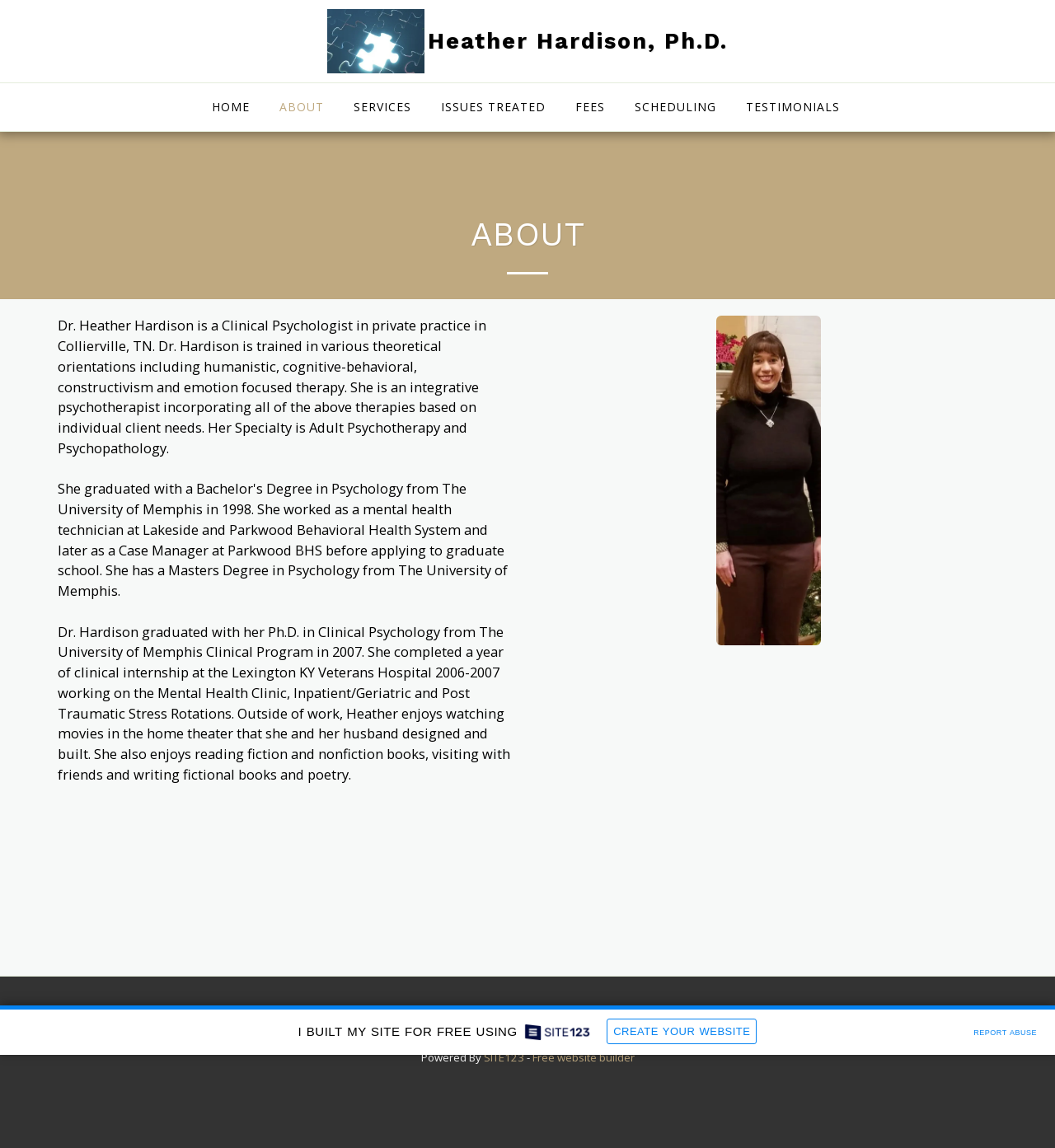Refer to the screenshot and give an in-depth answer to this question: What is the name of the website builder used to create this site?

From the webpage content, specifically the link element with the text 'SITE123', and the surrounding text 'Powered By', we can determine that the website builder used to create this site is SITE123.